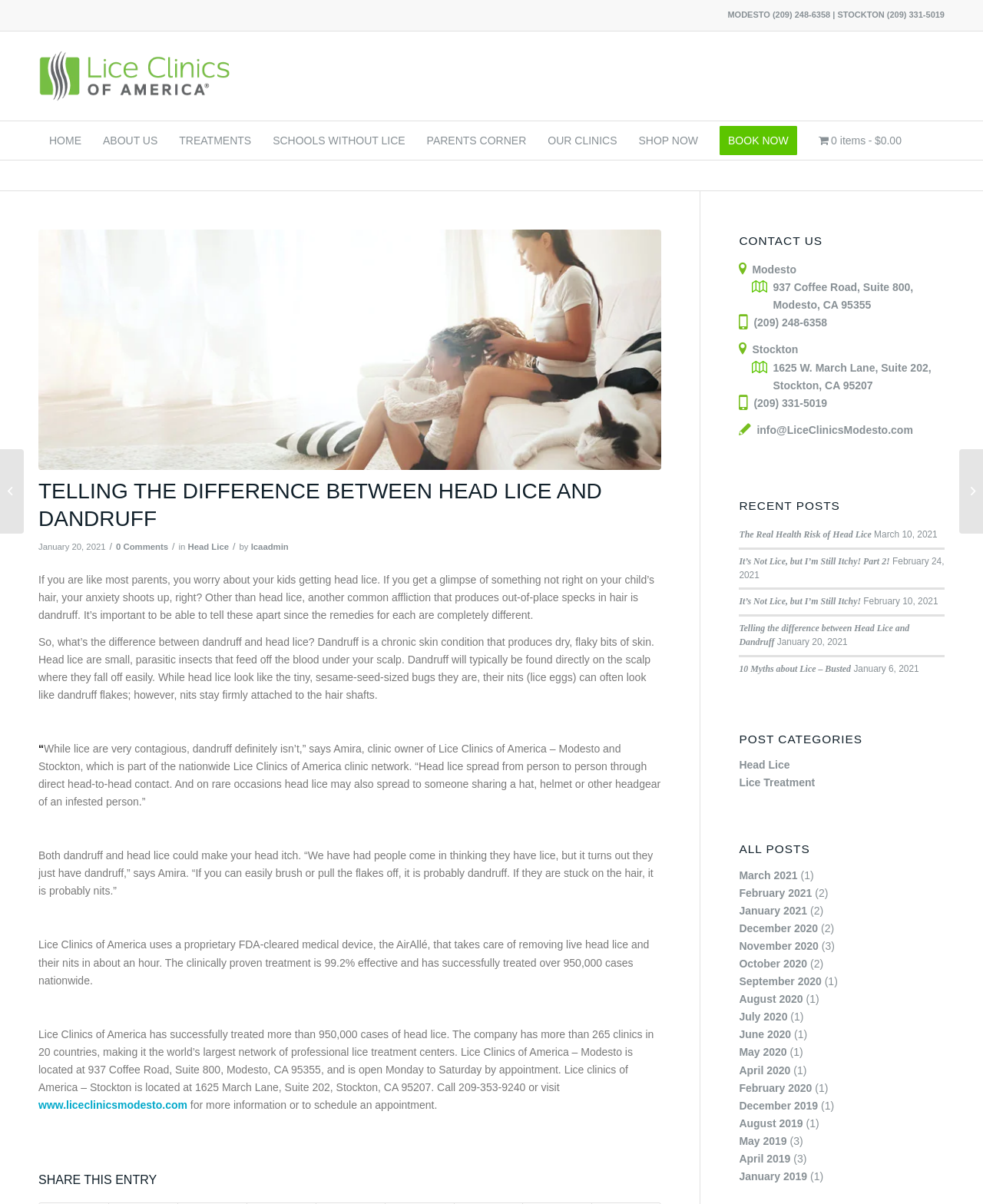Please locate the clickable area by providing the bounding box coordinates to follow this instruction: "Book an appointment".

[0.721, 0.101, 0.822, 0.132]